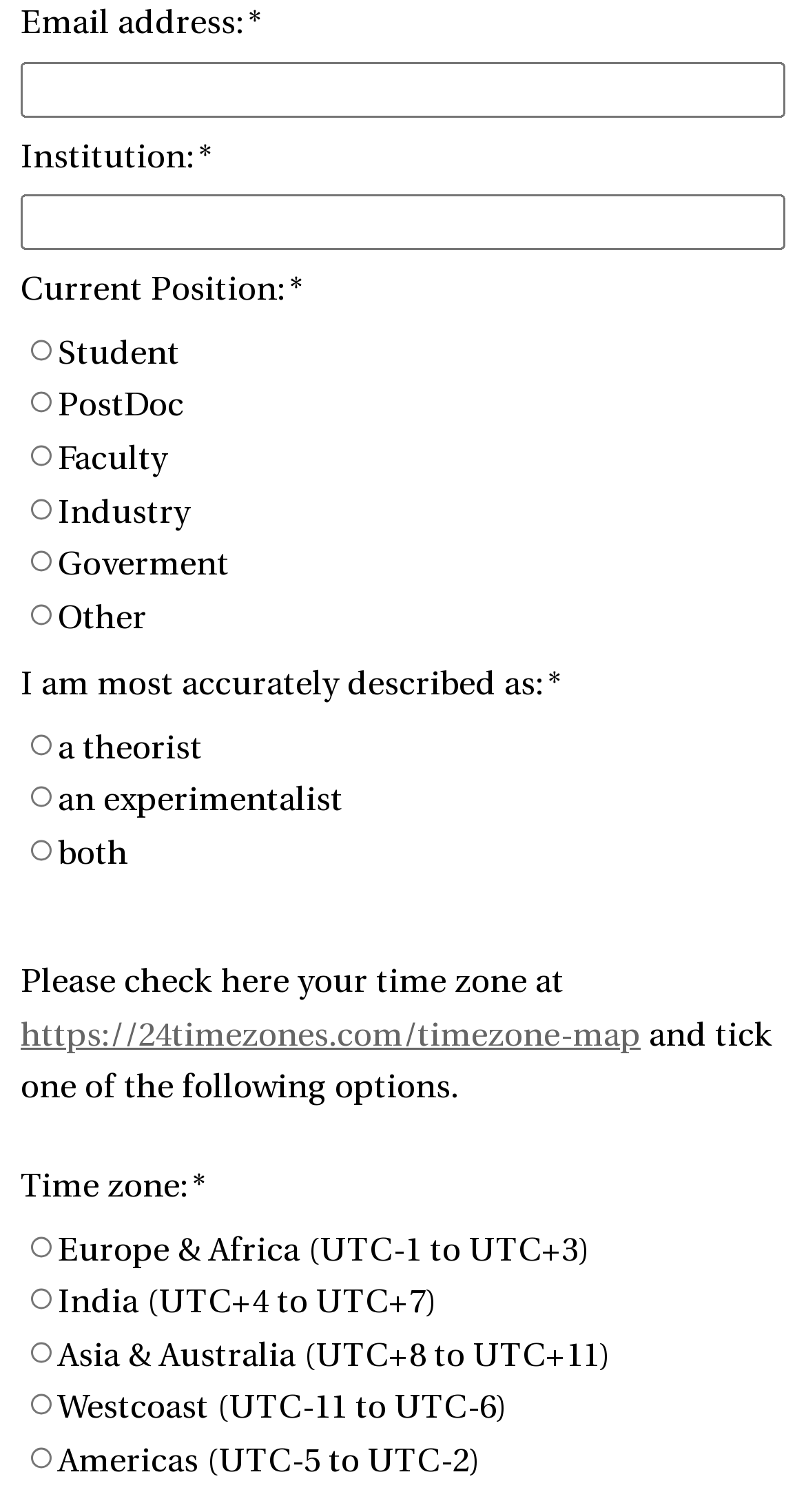How many time zone options are available?
Based on the image, give a concise answer in the form of a single word or short phrase.

5